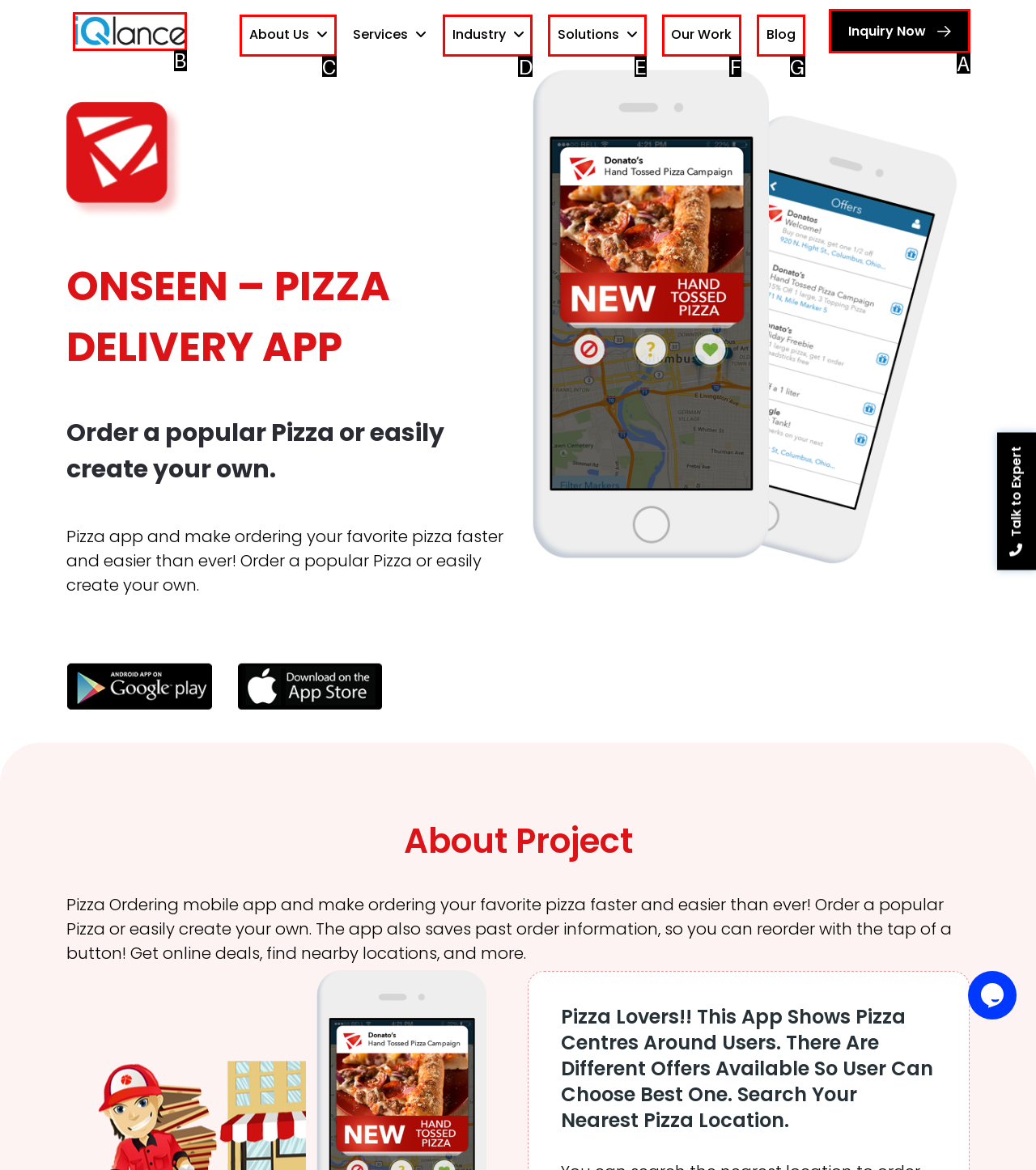From the given choices, determine which HTML element aligns with the description: parent_node: About Us Respond with the letter of the appropriate option.

B